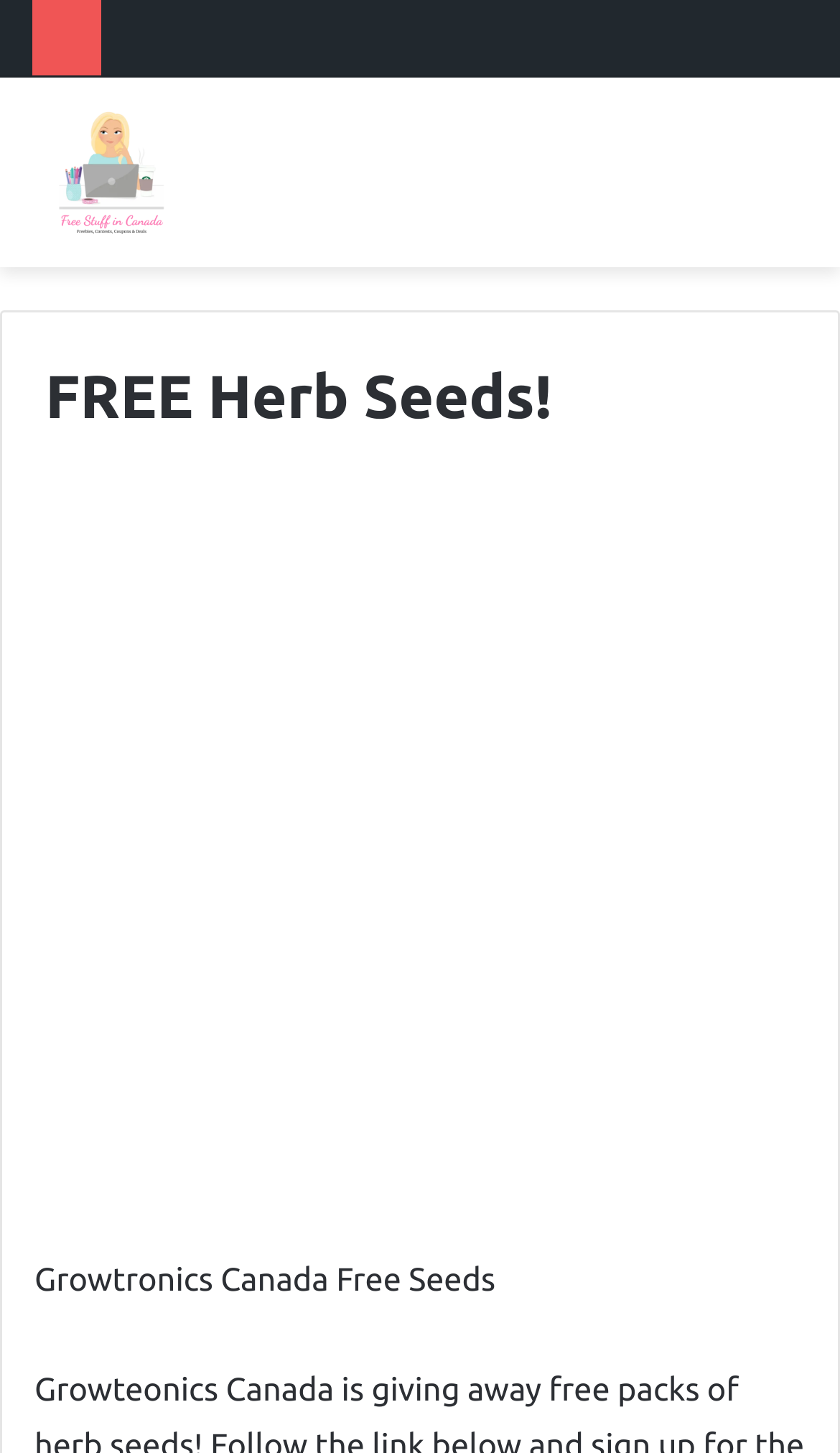What is the topic of the current post? Based on the screenshot, please respond with a single word or phrase.

Growtronics Canada Free Seeds